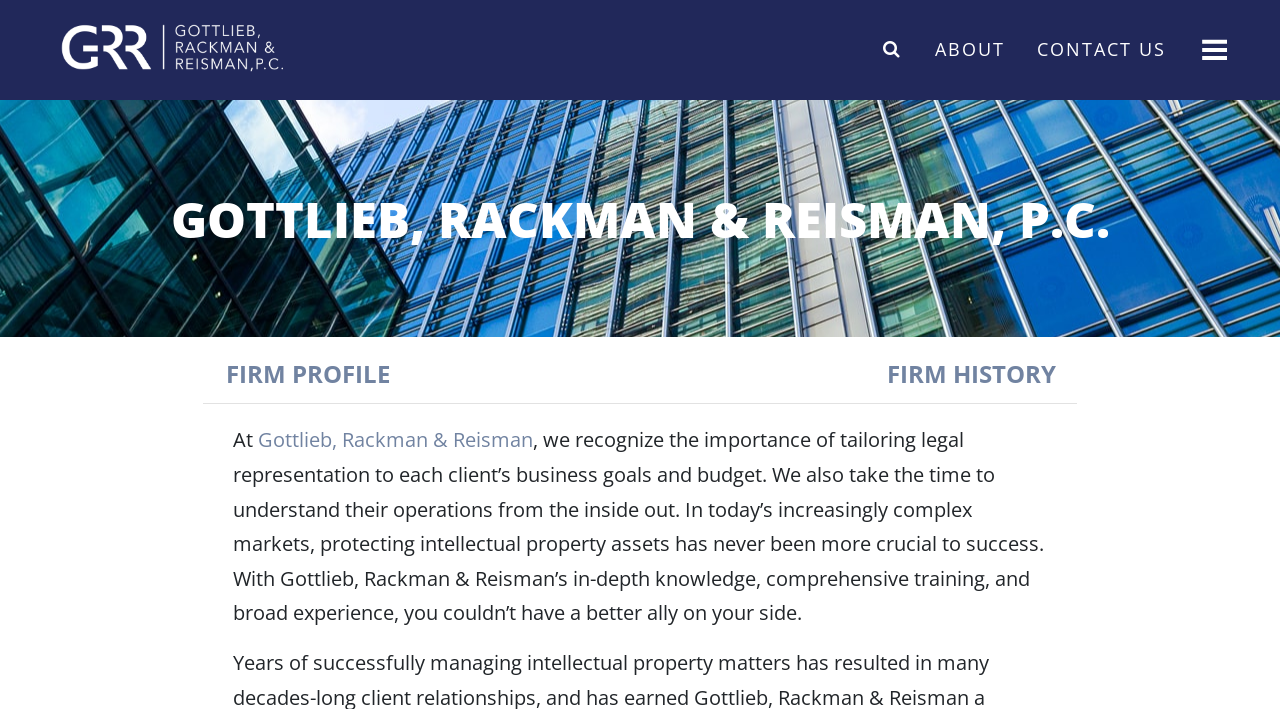Kindly determine the bounding box coordinates for the area that needs to be clicked to execute this instruction: "Click on PROFESSIONALS".

[0.0, 0.141, 0.062, 0.211]